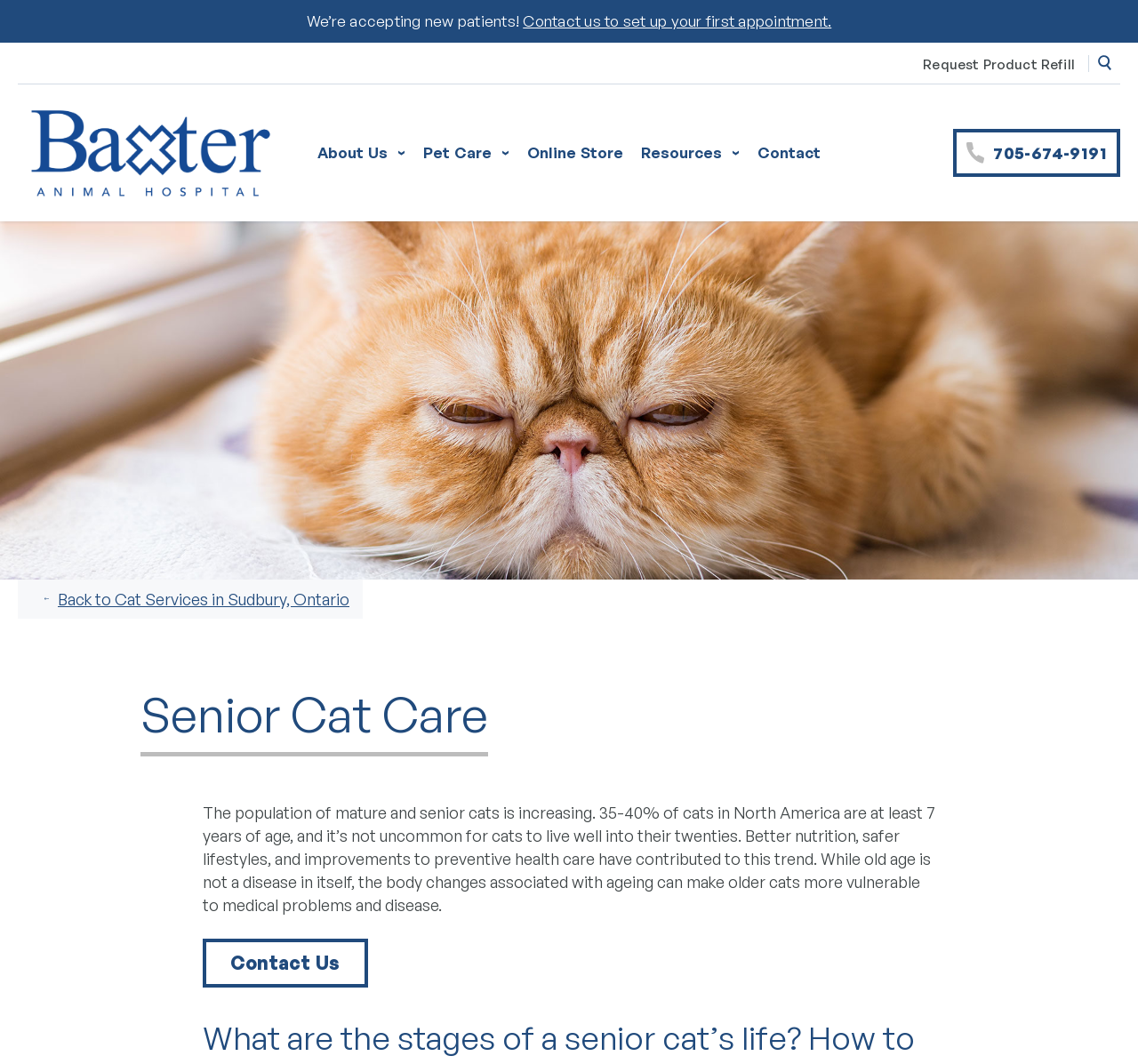Provide the bounding box coordinates of the HTML element described by the text: "Contact Us". The coordinates should be in the format [left, top, right, bottom] with values between 0 and 1.

[0.178, 0.882, 0.323, 0.928]